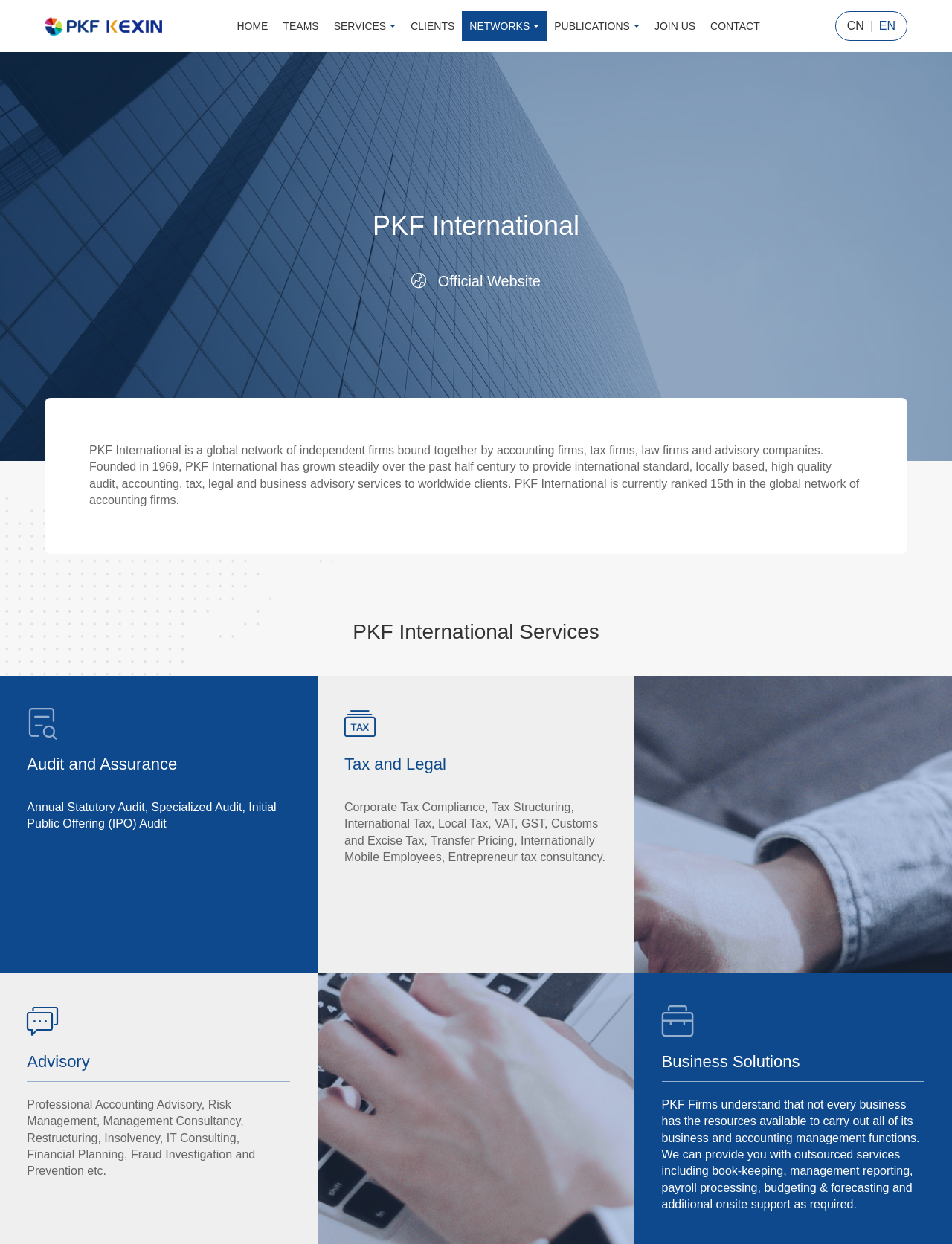Construct a thorough caption encompassing all aspects of the webpage.

The webpage is about PKF International, a global network of independent firms providing various services. At the top left, there is a logo image accompanied by a link. Below the logo, there is a navigation menu with links to different sections of the website, including "HOME", "TEAMS", "SERVICES", "CLIENTS", "NETWORKS", "PUBLICATIONS", "JOIN US", and "CONTACT". 

To the right of the navigation menu, there is a heading "PKF International" followed by a link to the official website. Below this, there is a paragraph of text describing PKF International as a global network of independent firms providing international standard, locally based, high-quality audit, accounting, tax, legal, and business advisory services to worldwide clients.

On the left side of the page, there is a large image that spans almost half of the page's height. Below the image, there is a heading "PKF International Services" followed by three sections: "Audit and Assurance", "Tax and Legal", and "Advisory". Each section has a brief description of the services provided. 

To the right of the "Audit and Assurance" section, there is a "Business Solutions" section with a description of outsourced services provided by PKF firms. At the top right corner, there are two links to switch the language of the website to "CN" or "EN".